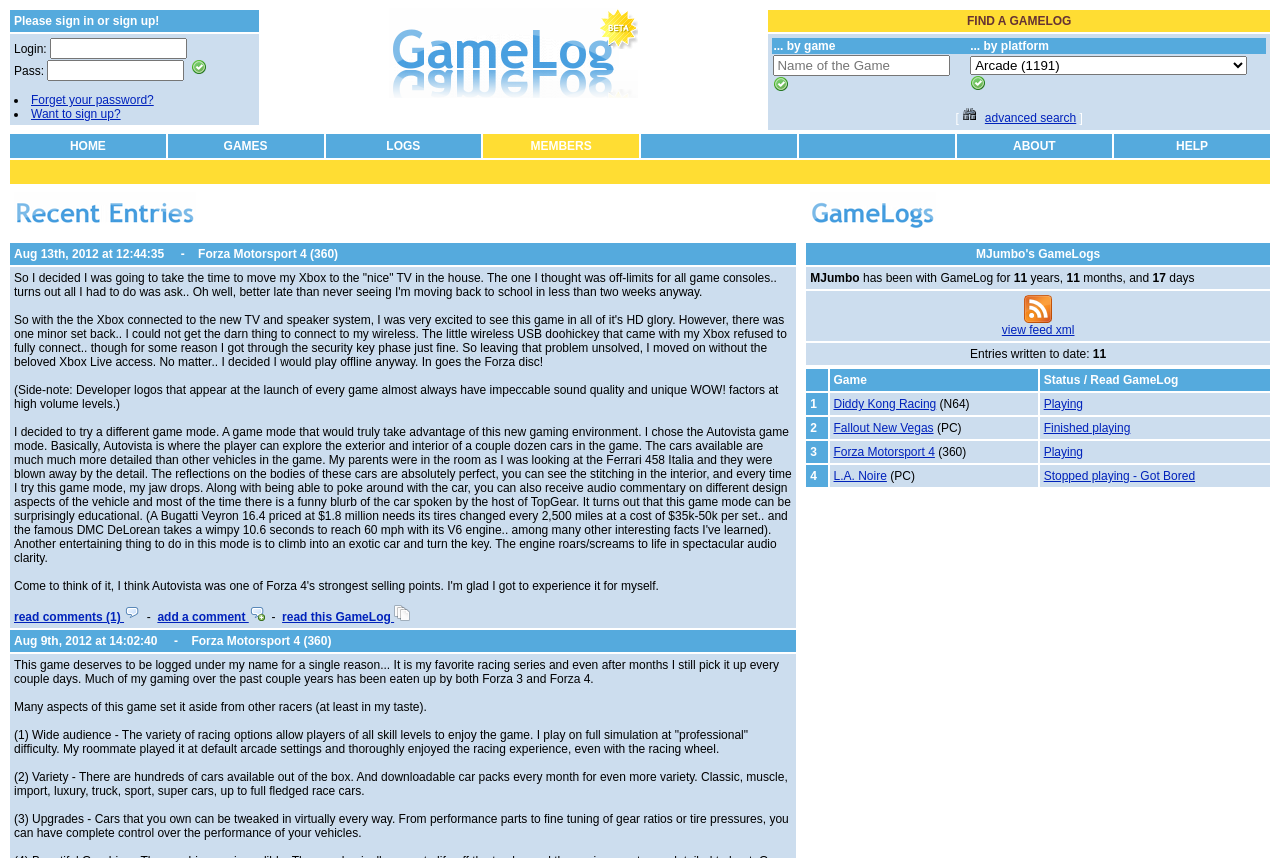Please give a one-word or short phrase response to the following question: 
What is the function of the 'Find by Game' button?

Search for a game